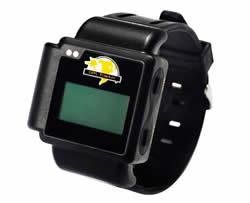Refer to the image and provide an in-depth answer to the question: 
What is the purpose of the panic button?

The panic button is a feature of the Xexun TK203 that allows users to send emergency messages, which suggests that it is intended for situations where the user needs to quickly alert someone or request help.